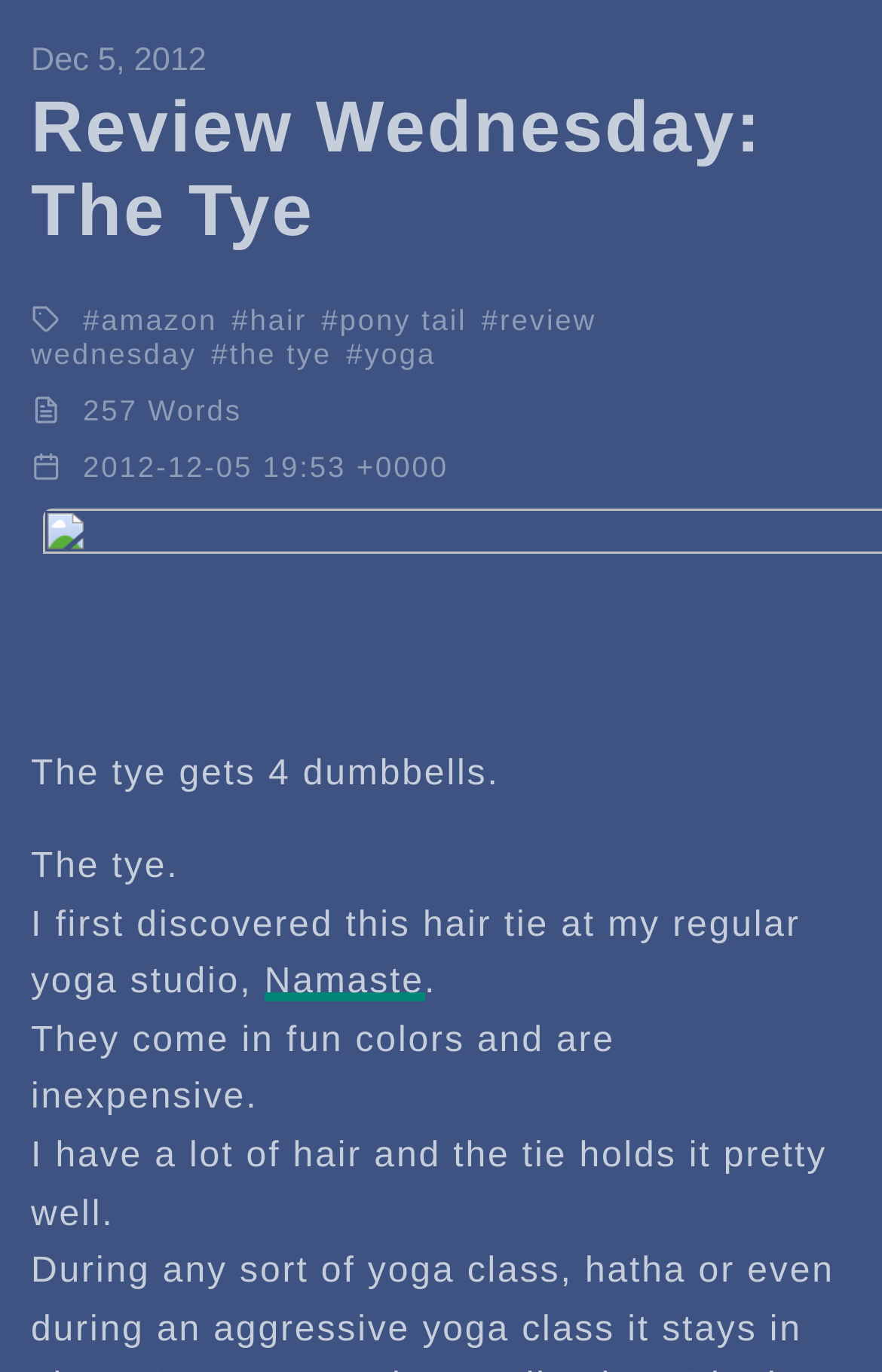Where did the author discover the hair tie?
Please provide a comprehensive answer based on the details in the screenshot.

The author discovered the hair tie at their regular yoga studio, Namaste, as mentioned in the text 'I first discovered this hair tie at my regular yoga studio, Namaste.'.